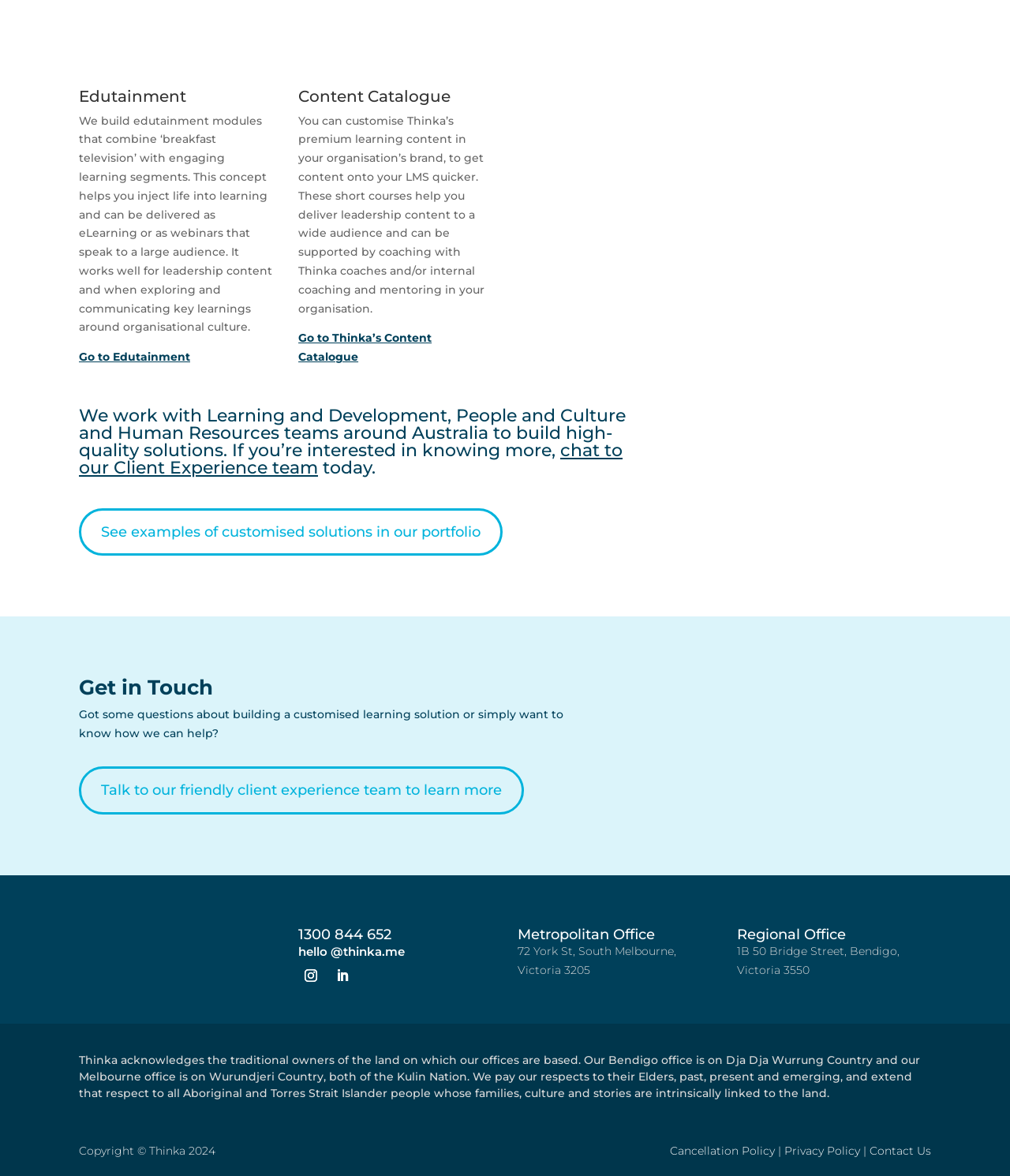What is the phone number of the Metropolitan Office? From the image, respond with a single word or brief phrase.

1300 844 652